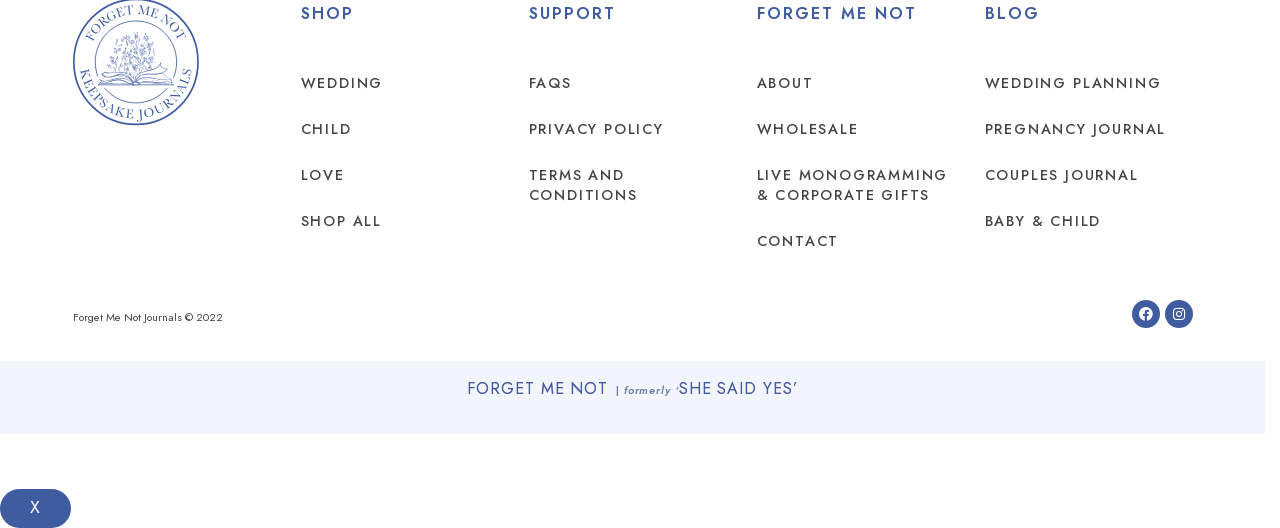Find the bounding box coordinates for the UI element whose description is: "Wholesale". The coordinates should be four float numbers between 0 and 1, in the format [left, top, right, bottom].

[0.591, 0.2, 0.754, 0.288]